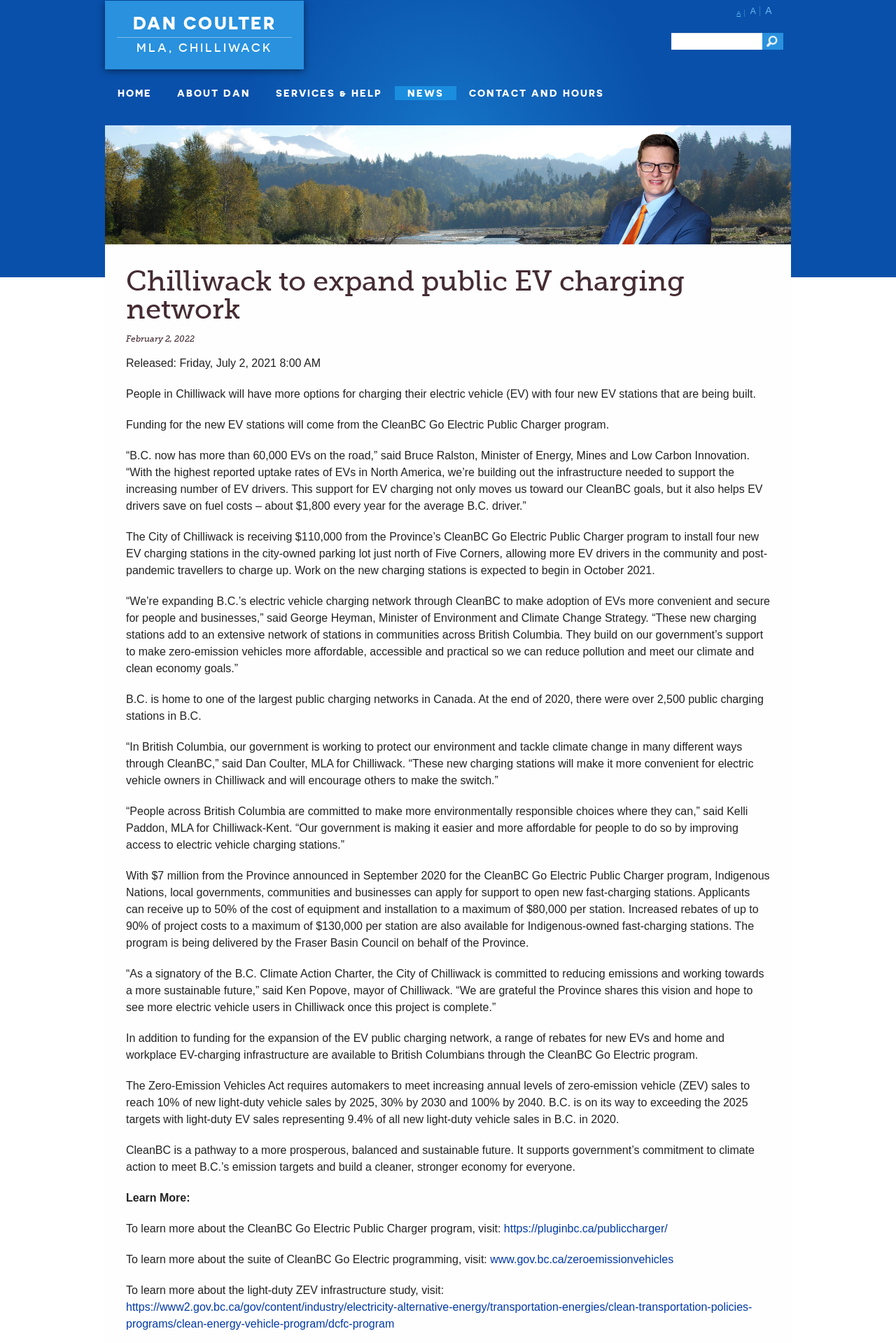Determine the bounding box coordinates of the region that needs to be clicked to achieve the task: "Click the 'NEWS' link".

[0.441, 0.064, 0.509, 0.075]